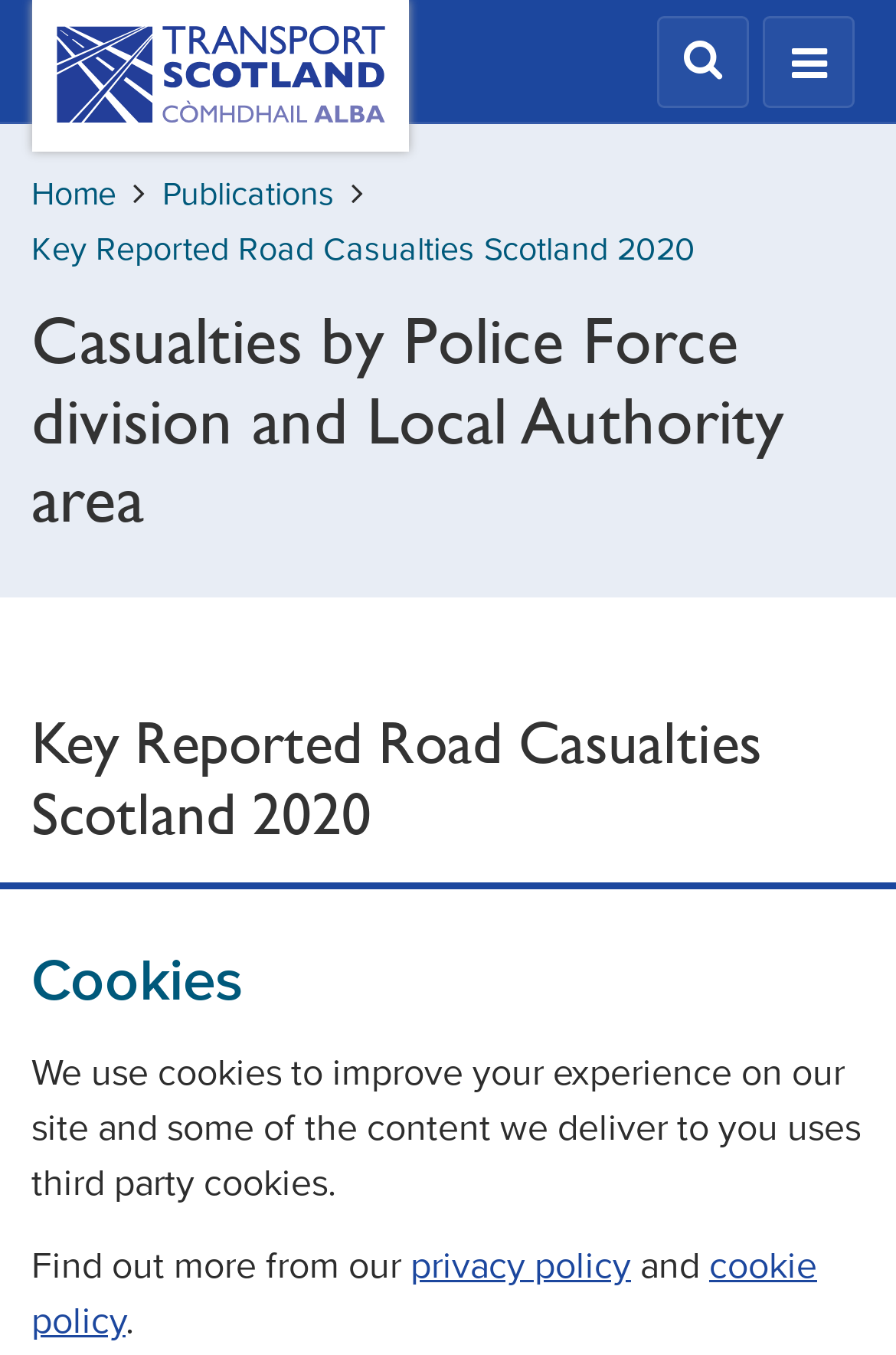What is the year of the reported road casualties?
Please respond to the question with a detailed and informative answer.

The year of the reported road casualties is 2020, as mentioned in the link 'Key Reported Road Casualties Scotland 2020' in the breadcrumb navigation section.